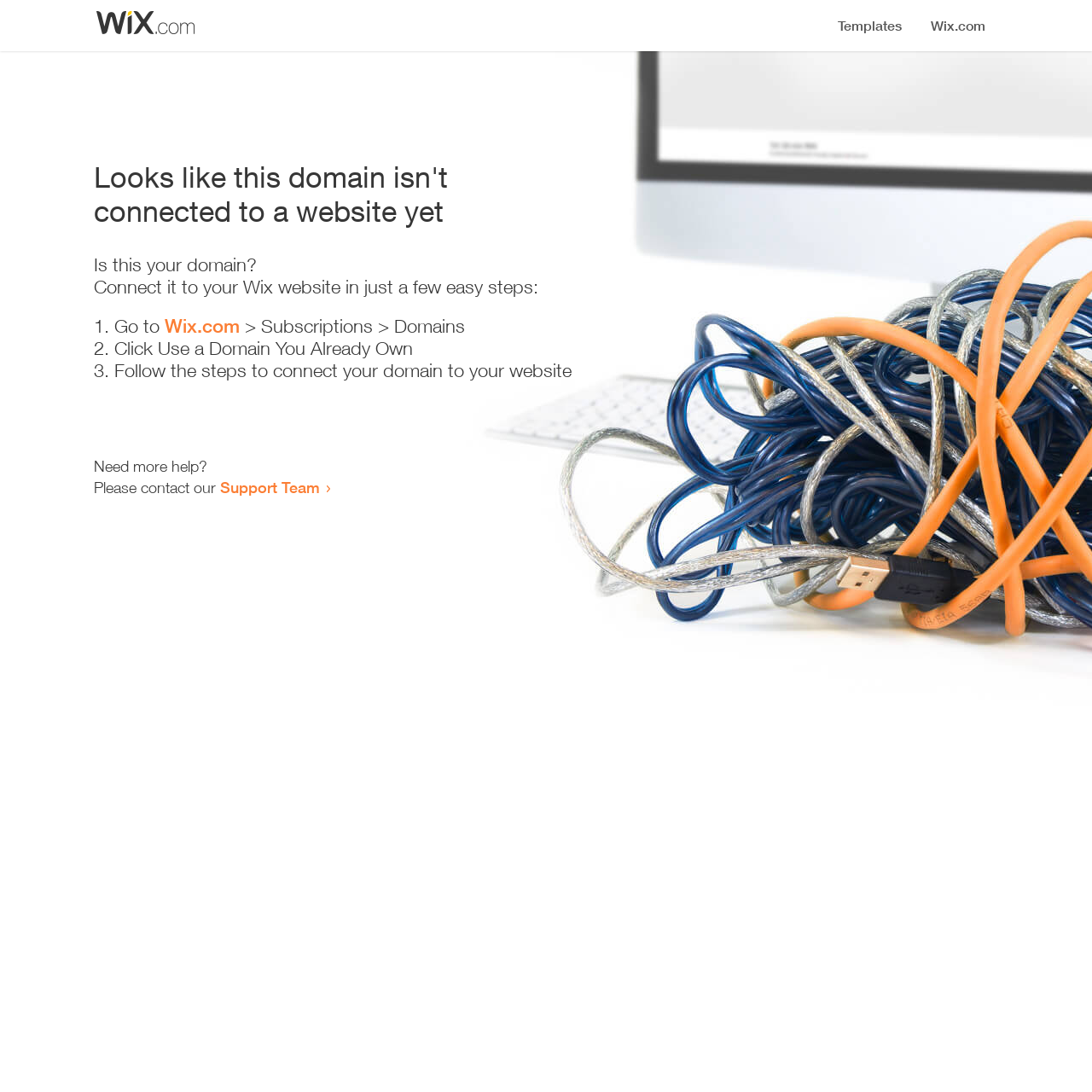Reply to the question with a single word or phrase:
What is the purpose of the webpage?

To guide domain connection